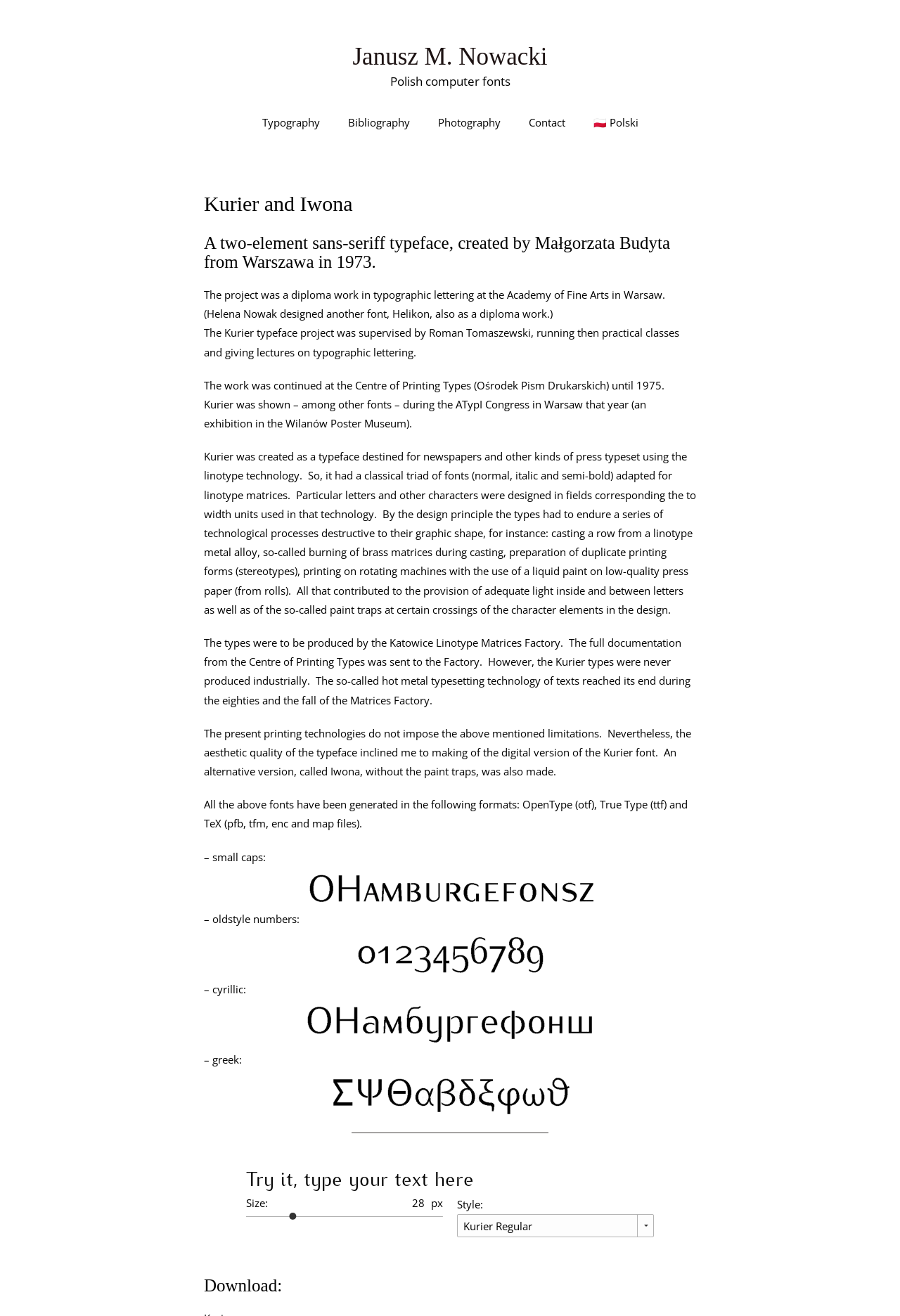Please provide a comprehensive response to the question below by analyzing the image: 
What is the minimum size of the font that can be selected?

The webpage has a slider with a valuemin of 8, indicating that the minimum size of the font that can be selected is 8.